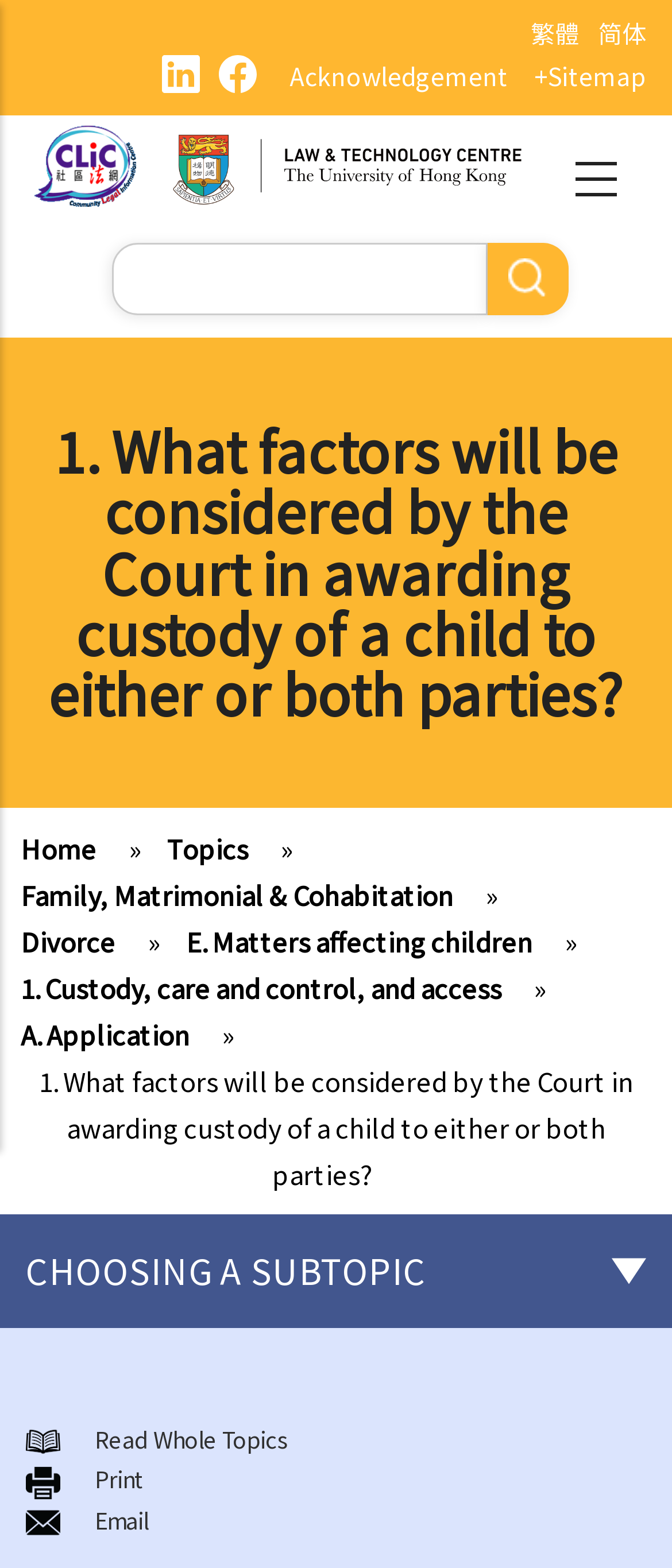Please identify the bounding box coordinates of the element that needs to be clicked to execute the following command: "Search for something". Provide the bounding box using four float numbers between 0 and 1, formatted as [left, top, right, bottom].

[0.166, 0.155, 0.845, 0.201]